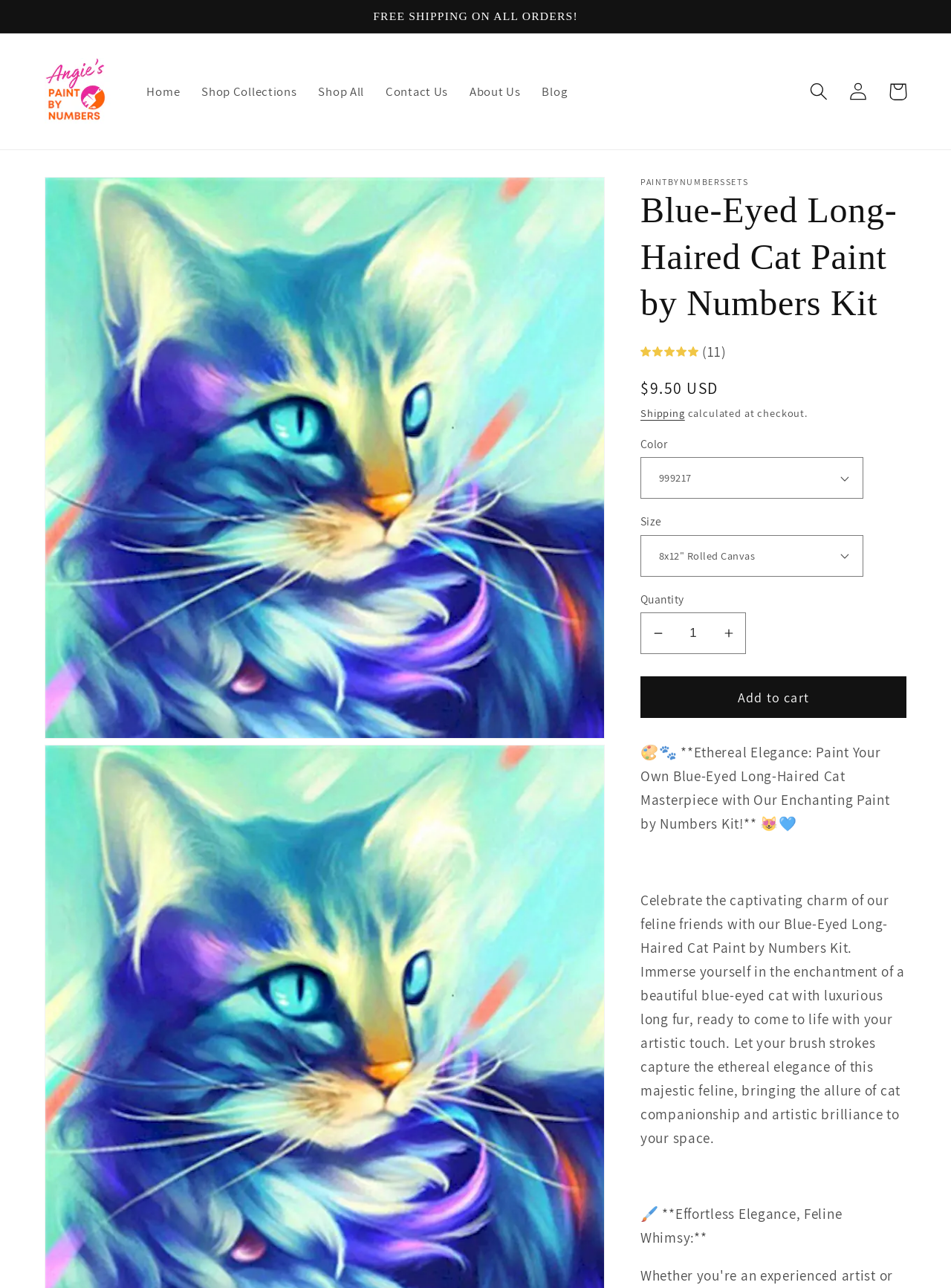Explain the features and main sections of the webpage comprehensively.

This webpage is about a paint by numbers kit featuring a blue-eyed long-haired cat. At the top, there is an announcement section with a free shipping notification. Below that, there is a navigation menu with links to the home page, shop collections, shop all, contact us, about us, and blog.

On the left side, there is a search button and a login link, followed by a cart link. Below that, there is a product information section with an image of the paint by numbers kit, taking up most of the width. Above the image, there is a heading with the product name, and below it, there are five small images, possibly showcasing different aspects of the product.

To the right of the image, there are product details, including a regular price of $9.50 USD, a shipping notification, and options to select the color and size of the product. There is also a quantity selector and an "Add to cart" button.

Below the product details, there is a descriptive text about the product, highlighting its features and the experience of painting the blue-eyed long-haired cat. The text is divided into two sections, with the first section being a brief introduction and the second section providing more details about the product.